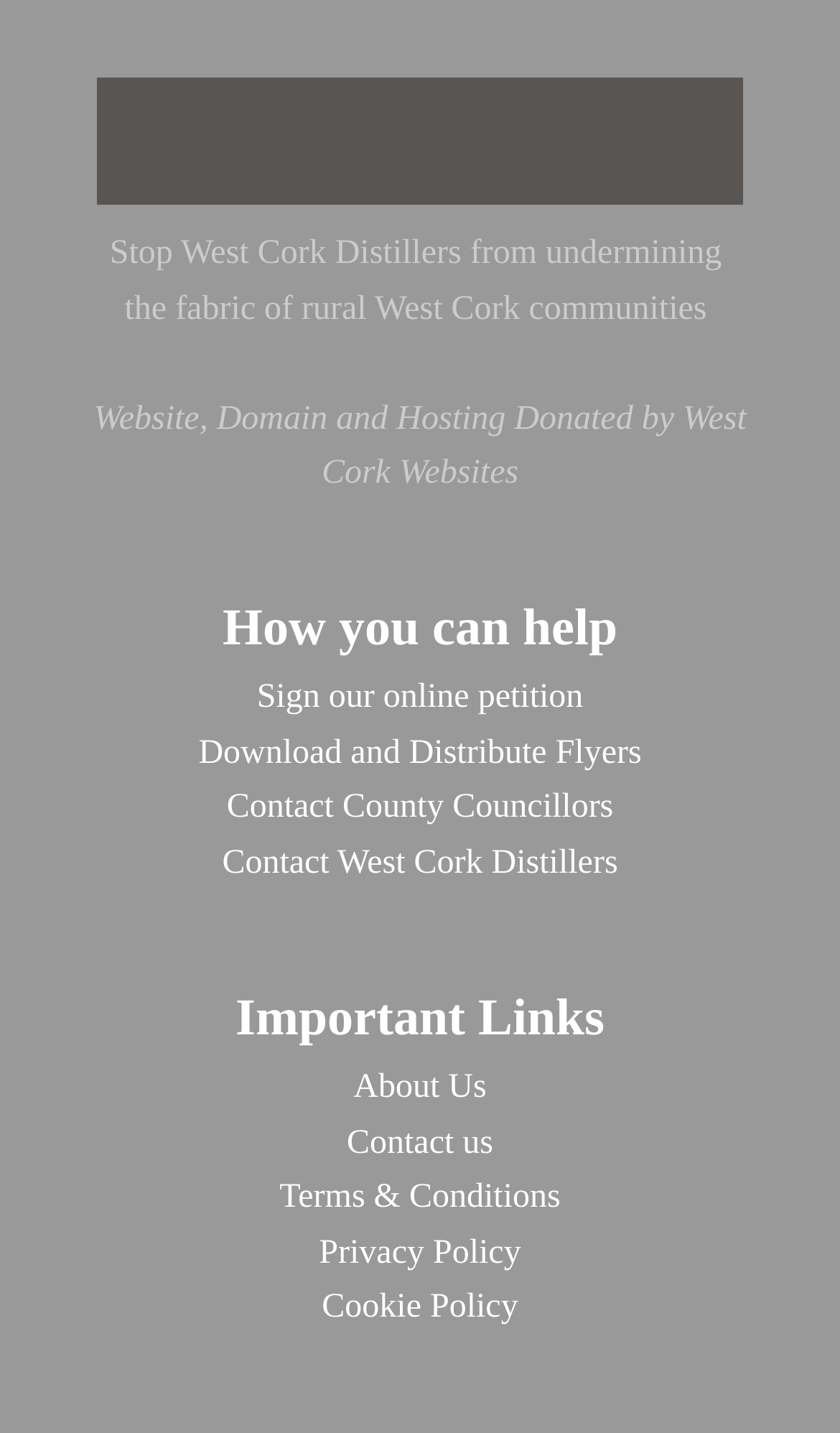How can I support the cause?
Please answer using one word or phrase, based on the screenshot.

Sign petition